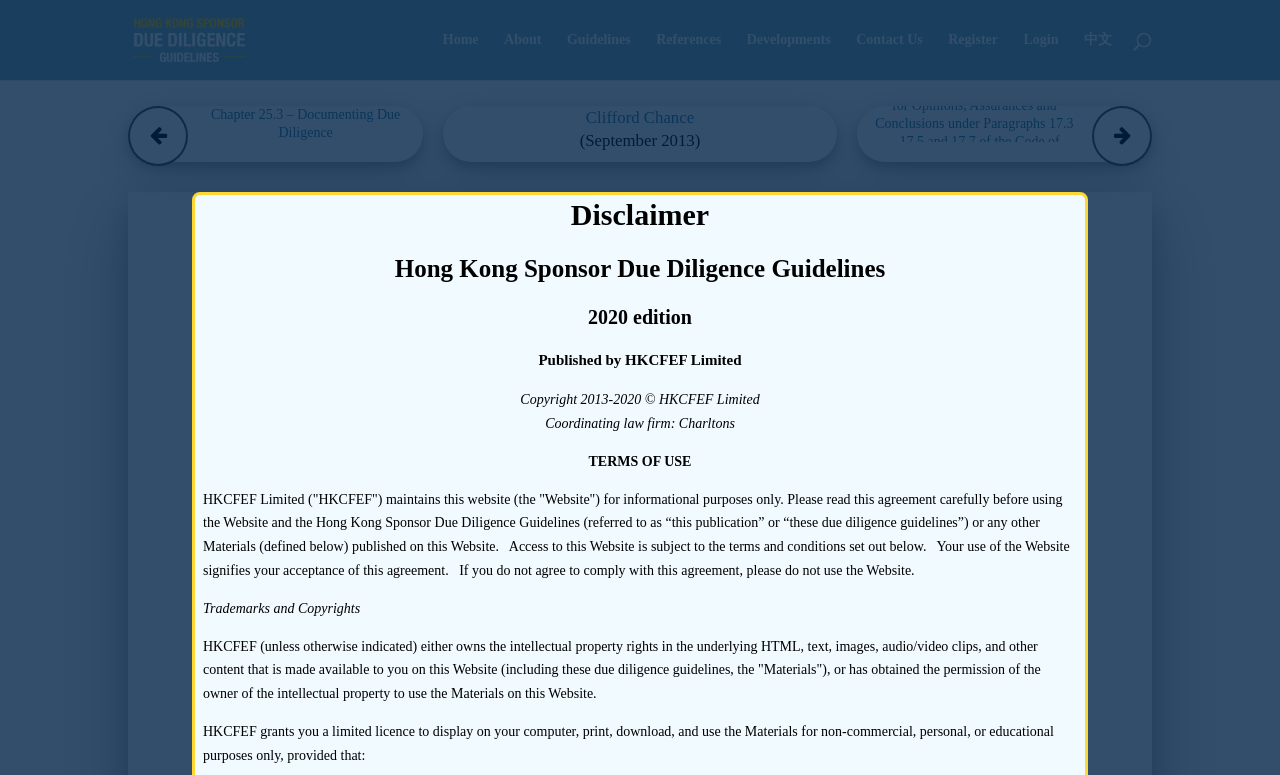Calculate the bounding box coordinates of the UI element given the description: "Guidelines".

[0.443, 0.043, 0.493, 0.103]